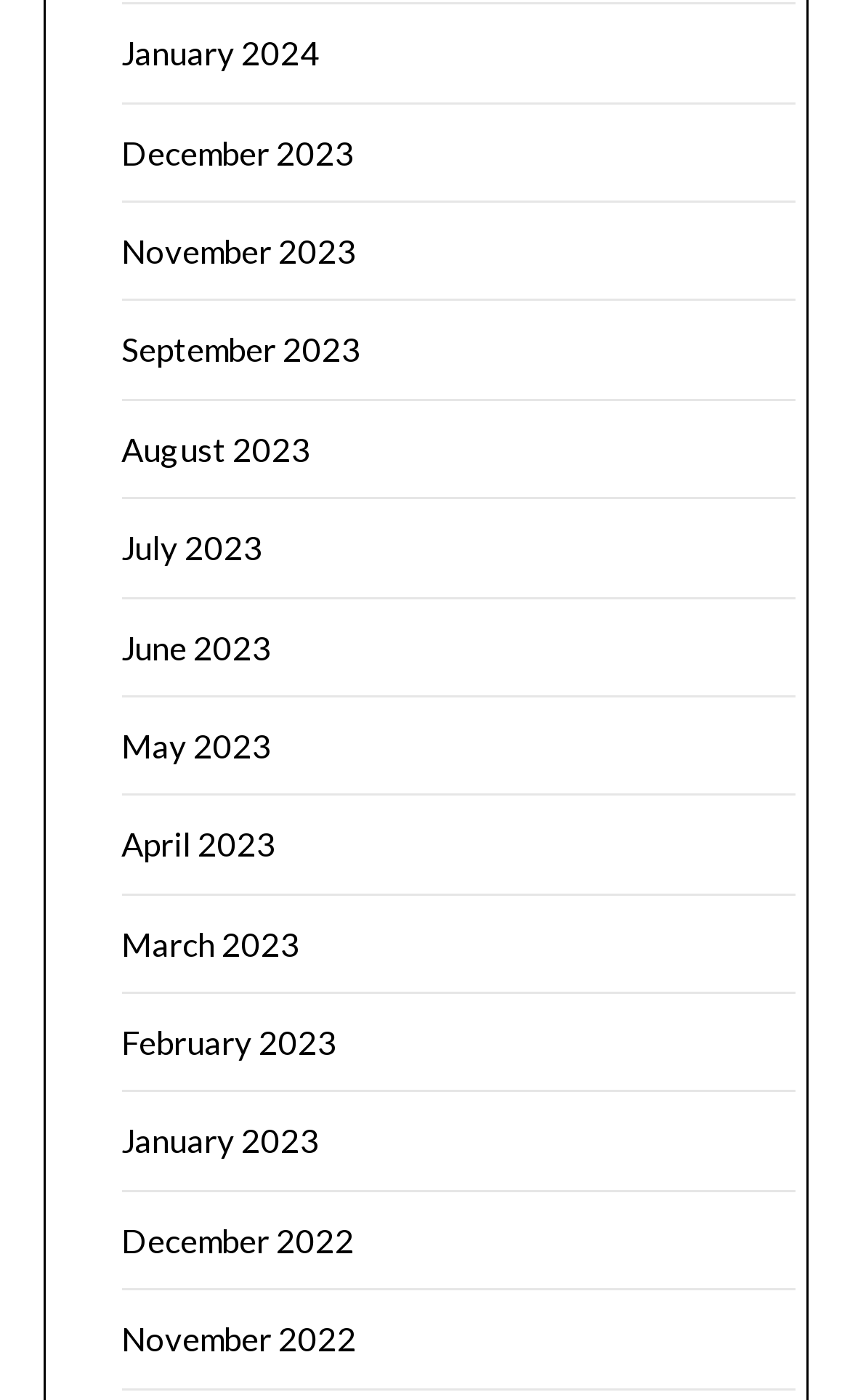From the image, can you give a detailed response to the question below:
Are the months listed in alphabetical order?

I checked the list of links and found that the months are not in alphabetical order. Instead, they are listed in a chronological order, with the most recent month first.